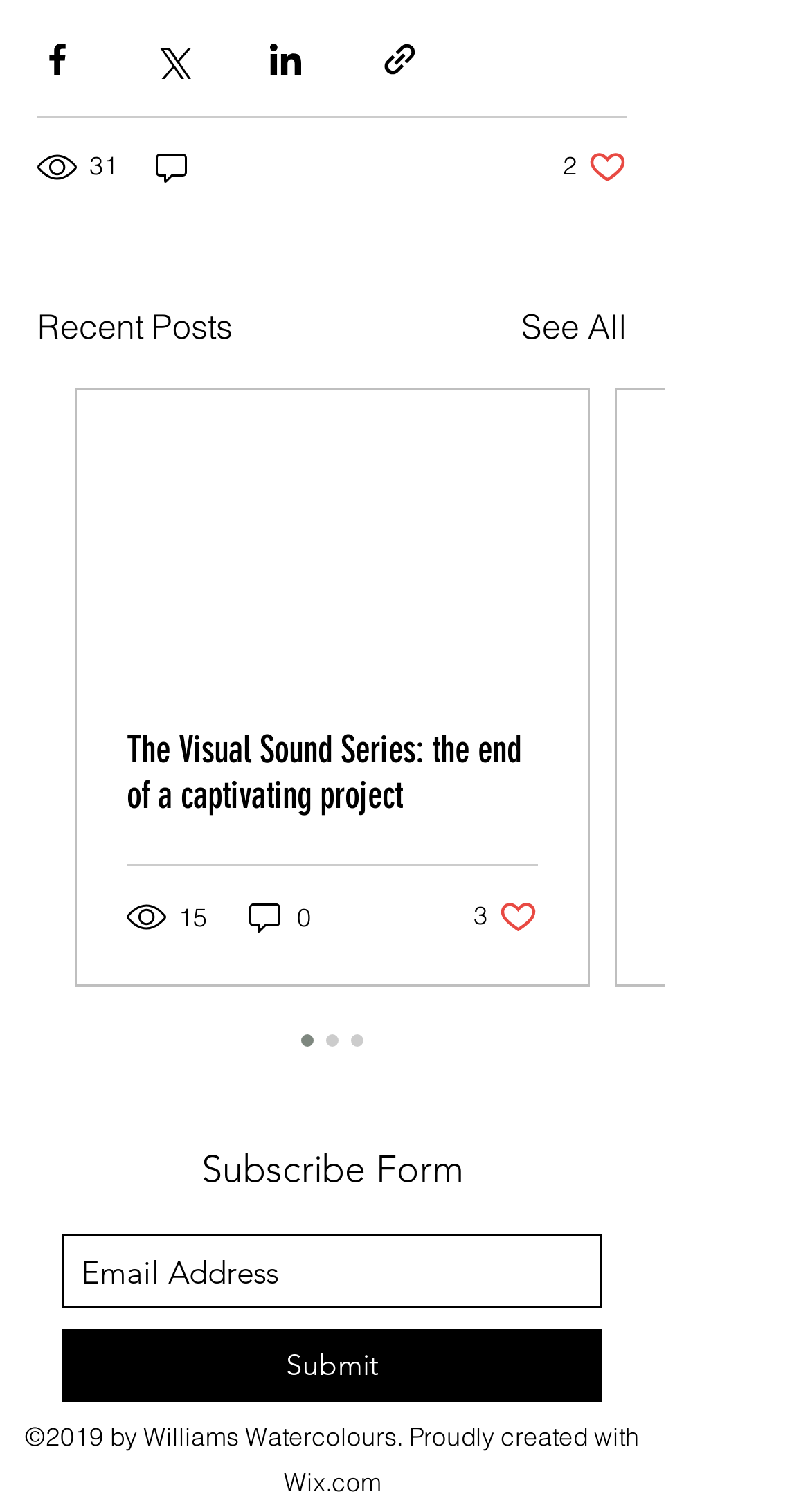Determine the bounding box coordinates (top-left x, top-left y, bottom-right x, bottom-right y) of the UI element described in the following text: aria-label="Email Address" name="email" placeholder="Email Address"

[0.077, 0.816, 0.744, 0.866]